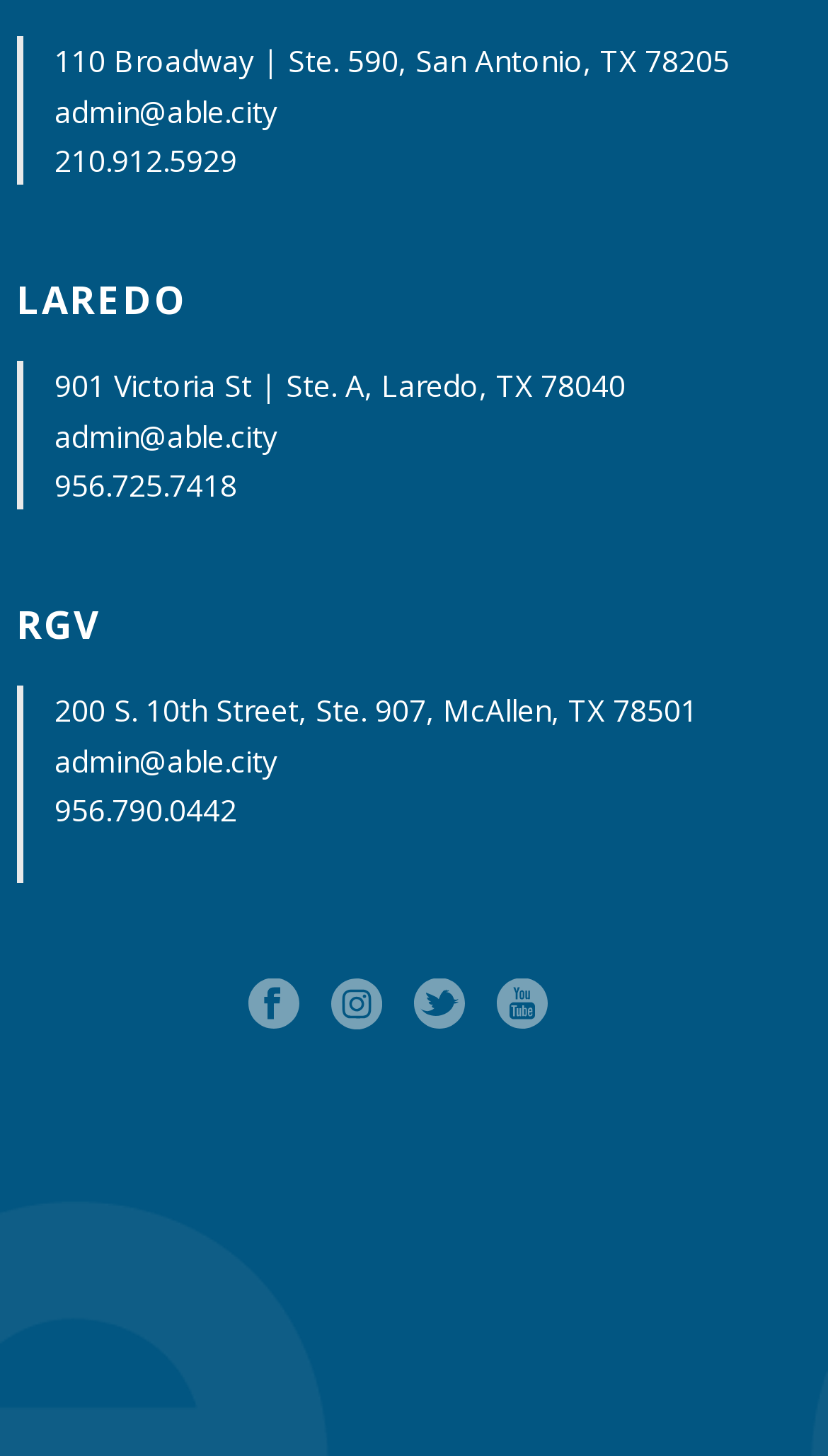Answer the question with a single word or phrase: 
What is the email address listed?

admin@able.city